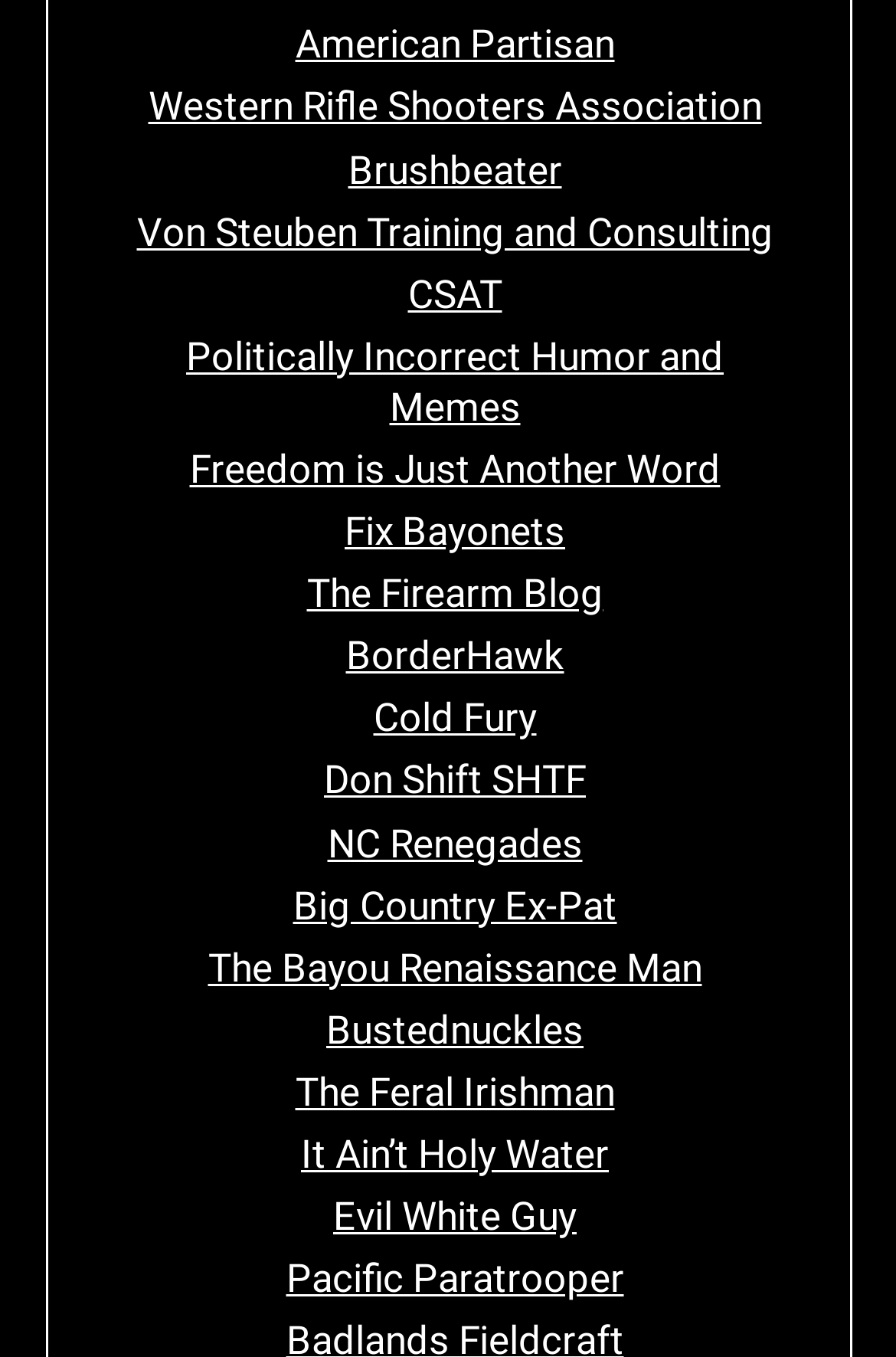Please provide a brief answer to the following inquiry using a single word or phrase:
What is the name of the last link on the webpage?

Pacific Paratrooper